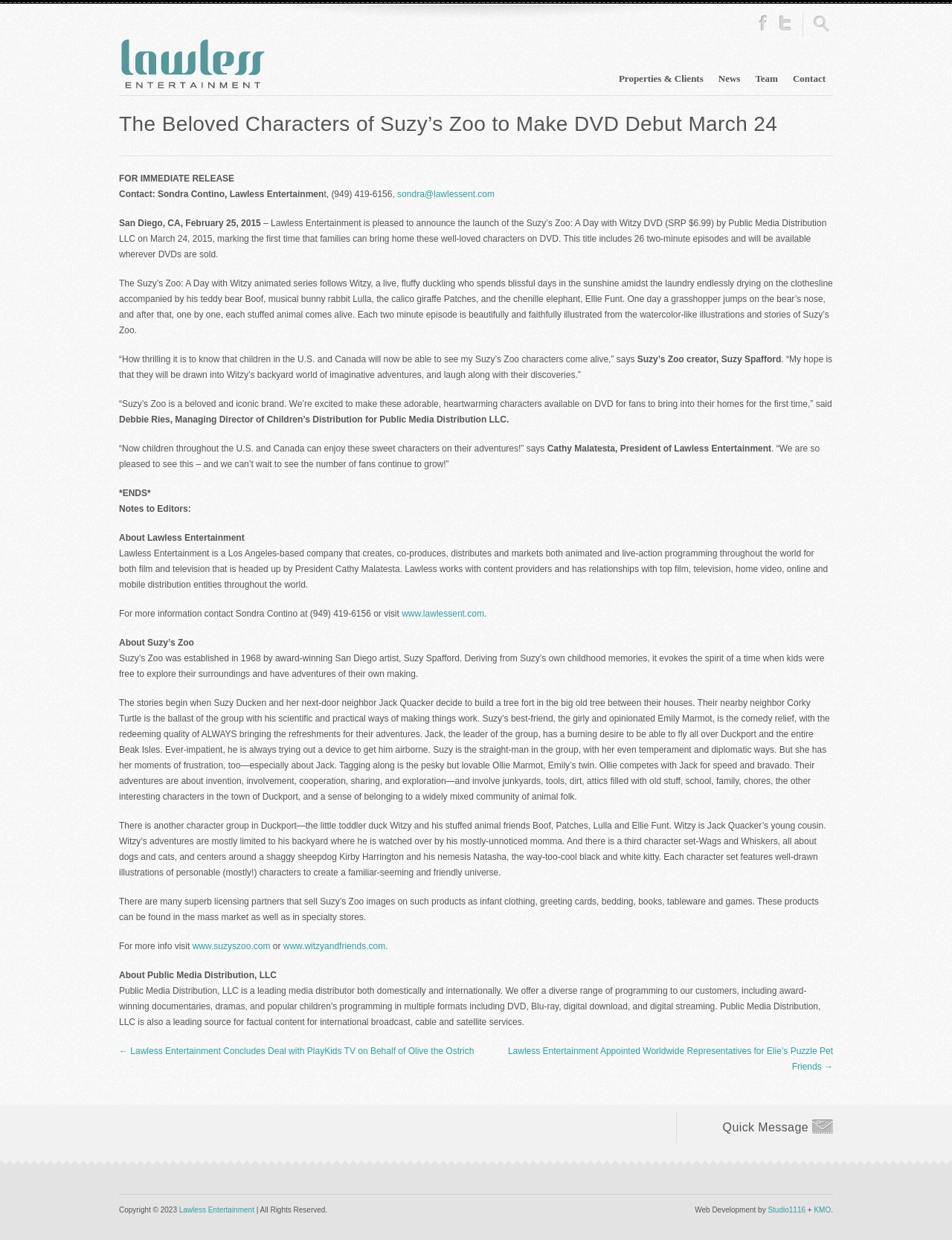Please provide a short answer using a single word or phrase for the question:
Who is the creator of Suzy’s Zoo?

Suzy Spafford